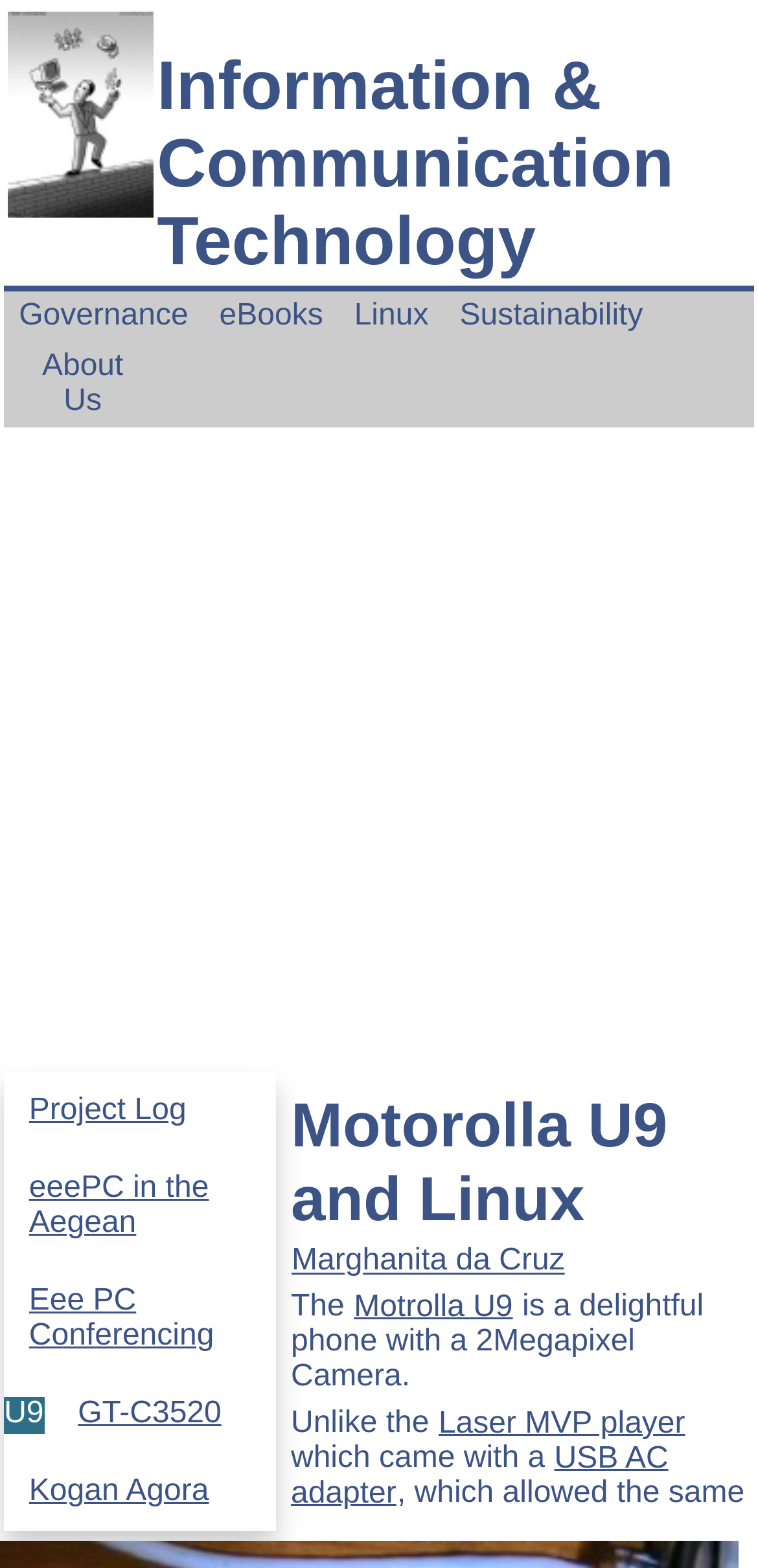What is the primary heading on this webpage?

Information & Communication Technology